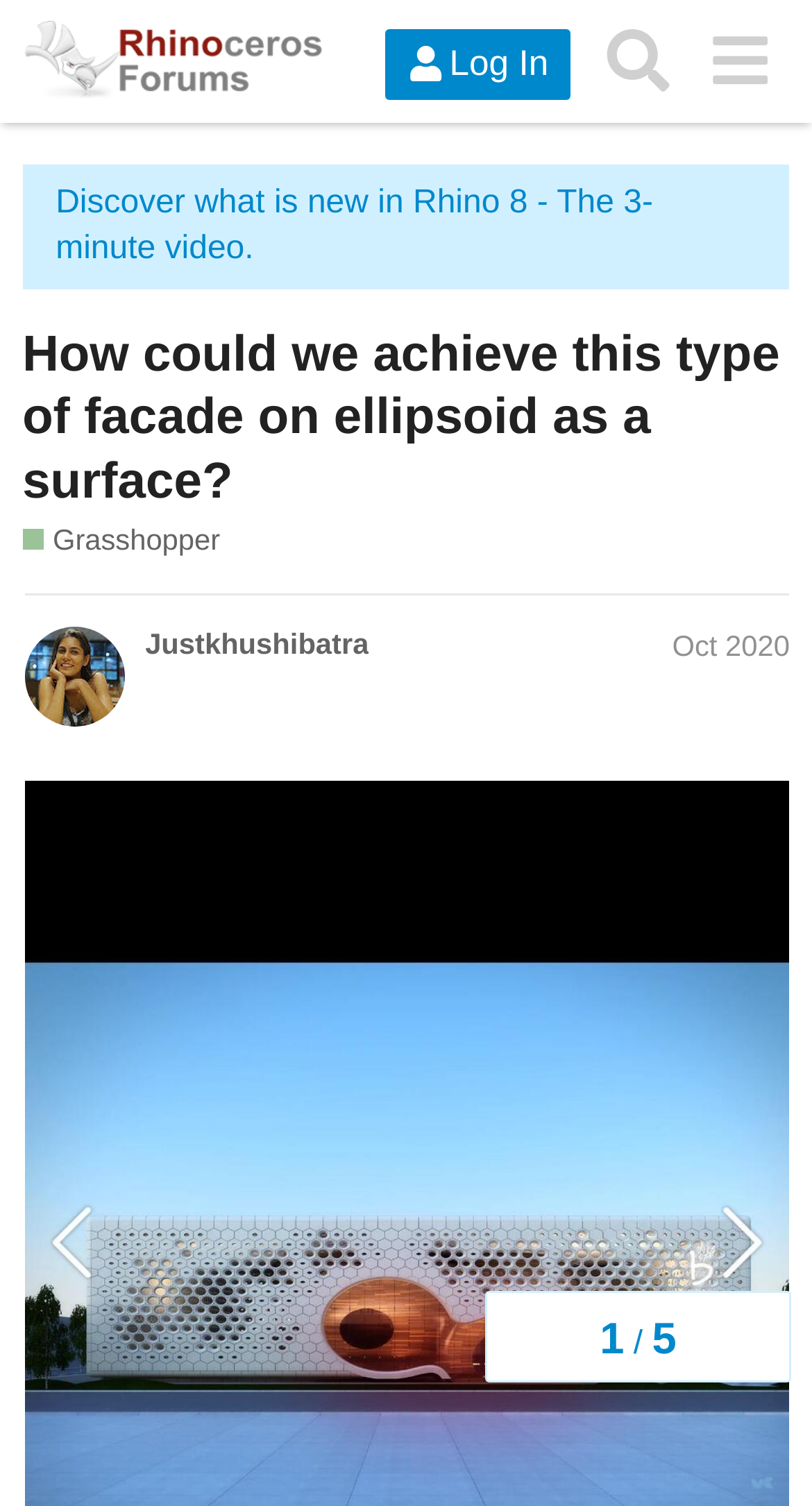Please predict the bounding box coordinates of the element's region where a click is necessary to complete the following instruction: "read the post from Justkhushibatra". The coordinates should be represented by four float numbers between 0 and 1, i.e., [left, top, right, bottom].

[0.179, 0.416, 0.973, 0.443]